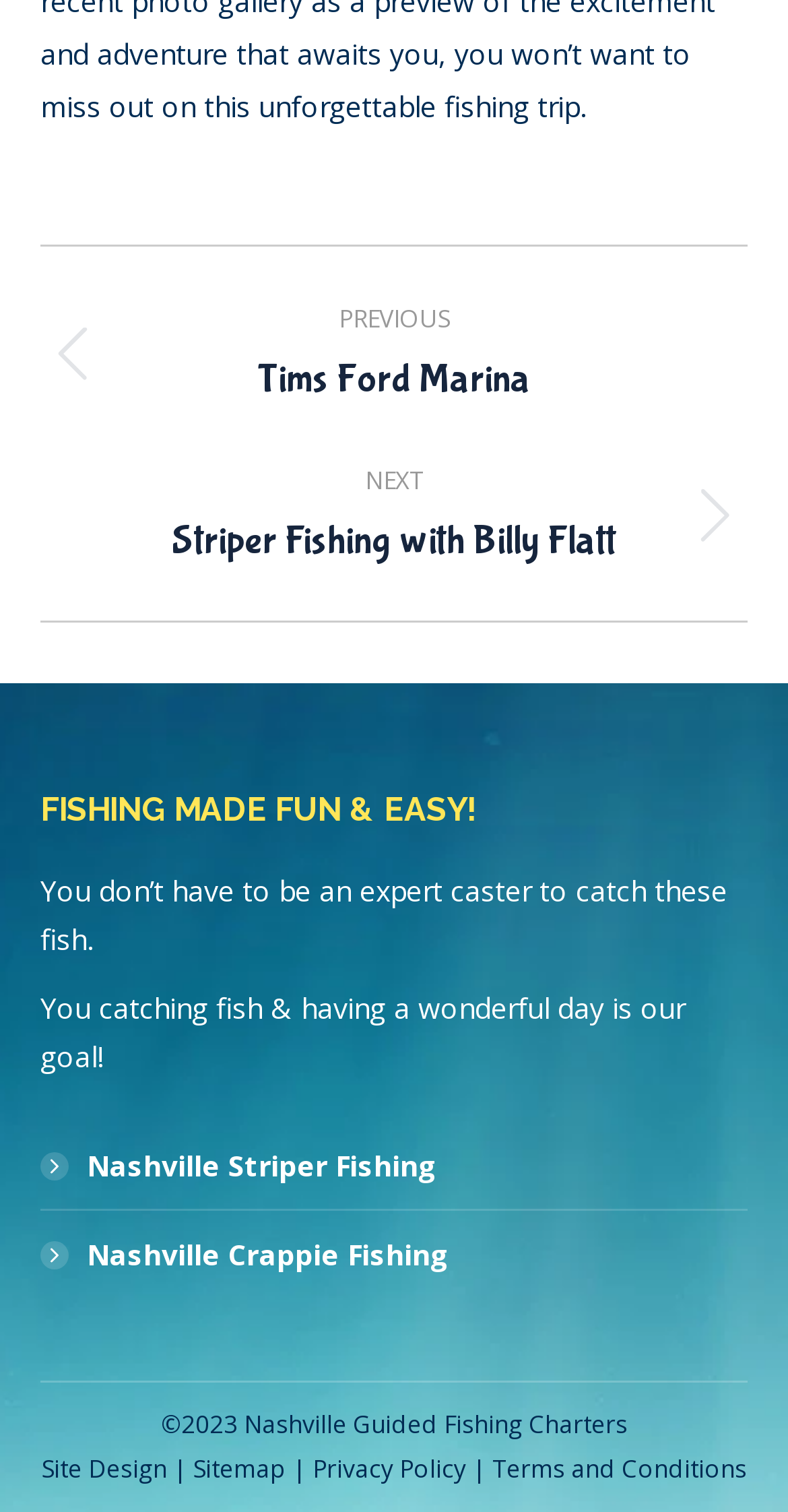What is the goal of Nashville Guided Fishing Charters?
Please give a detailed and thorough answer to the question, covering all relevant points.

Based on the StaticText element 'You catching fish & having a wonderful day is our goal!' located at [0.051, 0.654, 0.869, 0.711], it can be inferred that the goal of Nashville Guided Fishing Charters is to ensure that customers catch fish and have a wonderful day.